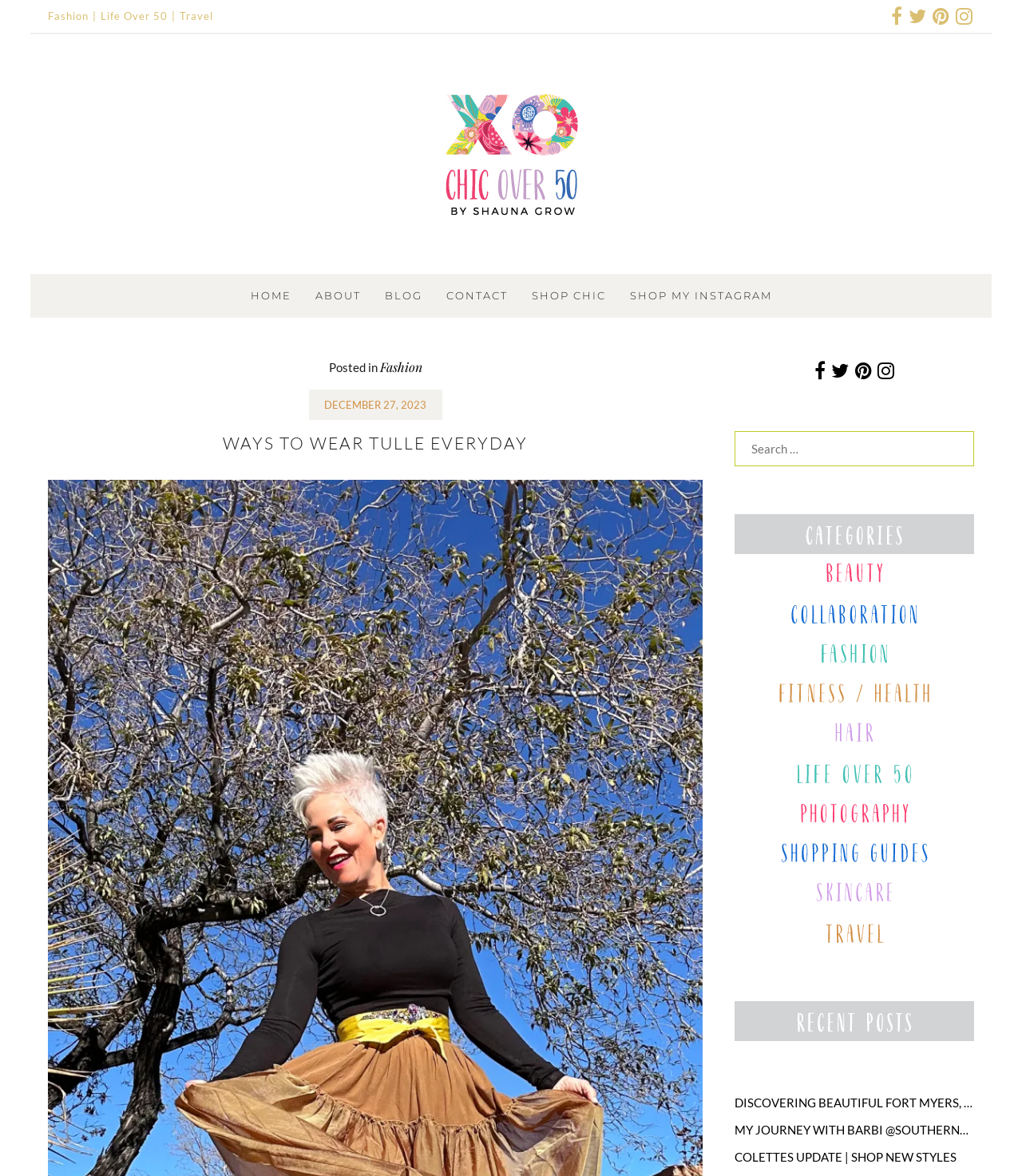What is the date of the current article?
Based on the image, respond with a single word or phrase.

DECEMBER 27, 2023